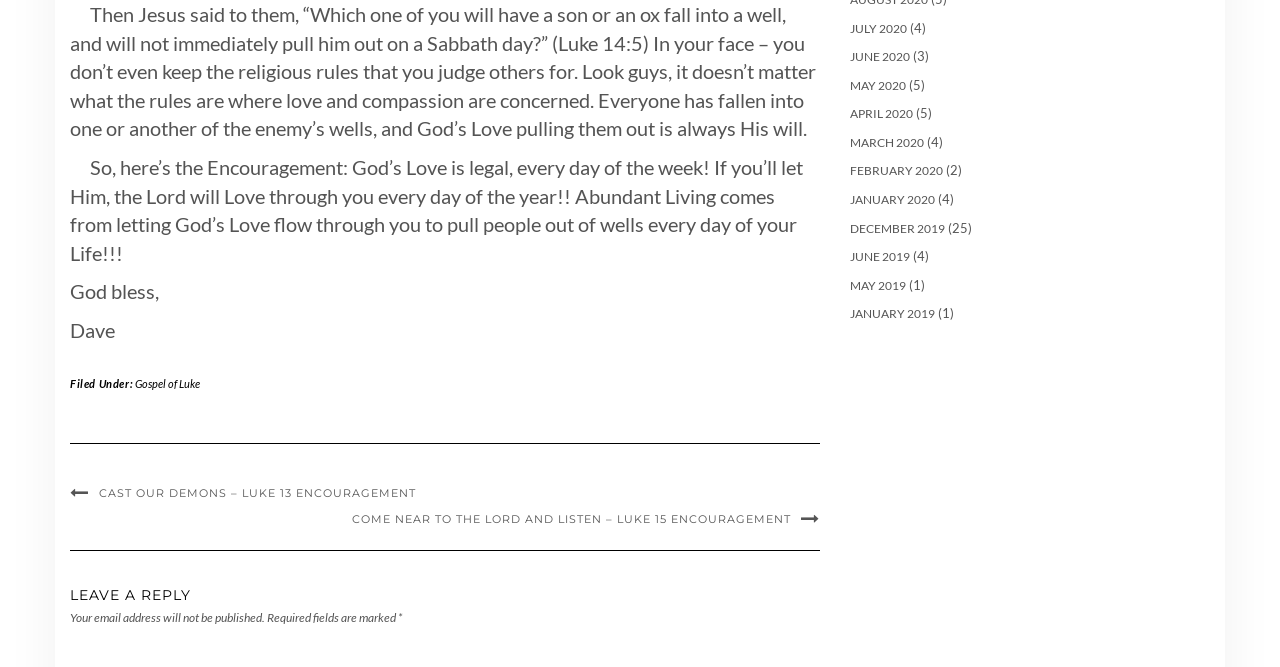Locate the bounding box coordinates of the clickable region to complete the following instruction: "Click the link to view July 2020 posts."

[0.664, 0.031, 0.709, 0.053]